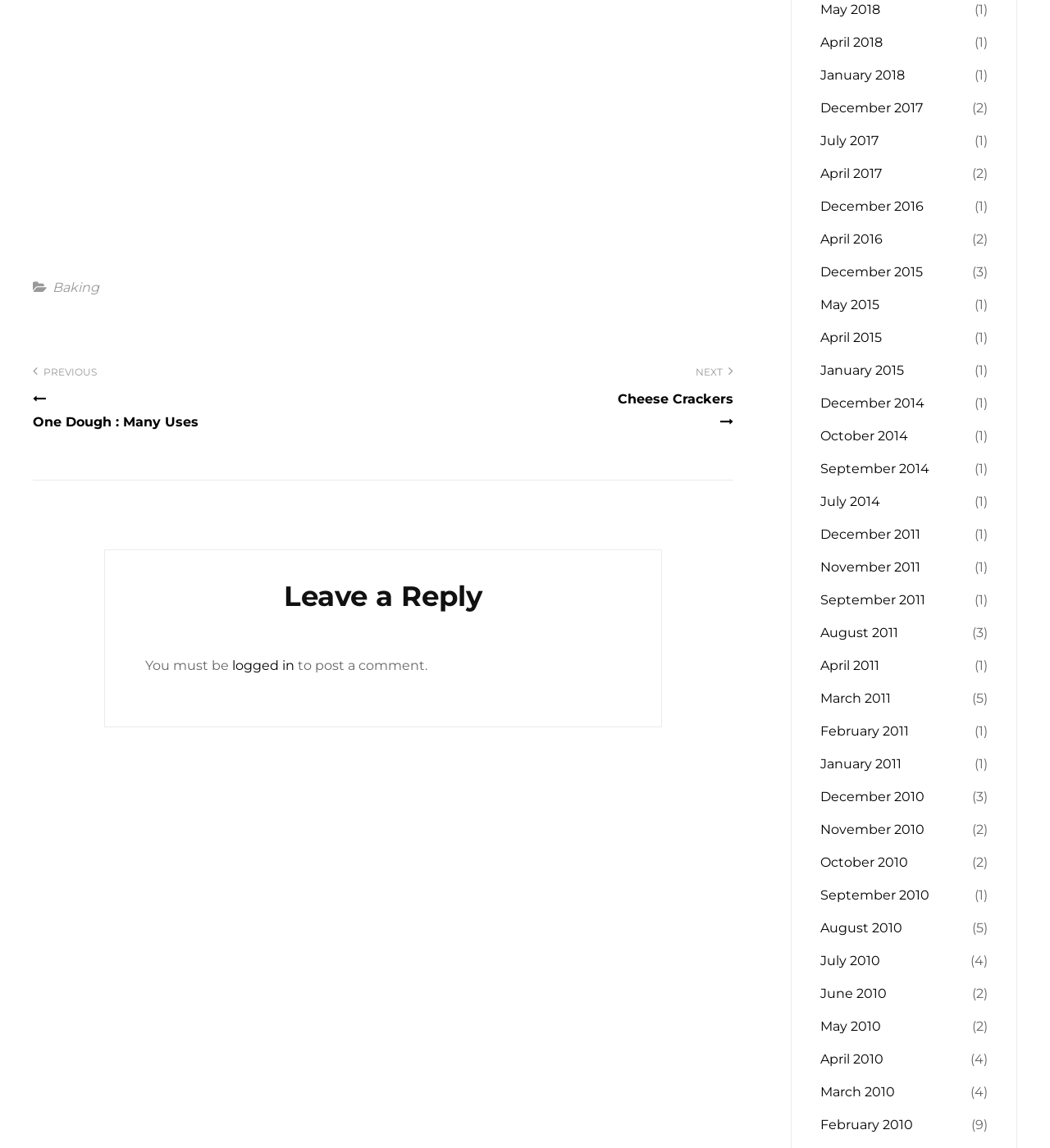Provide a single word or phrase answer to the question: 
Is there a previous post?

Yes